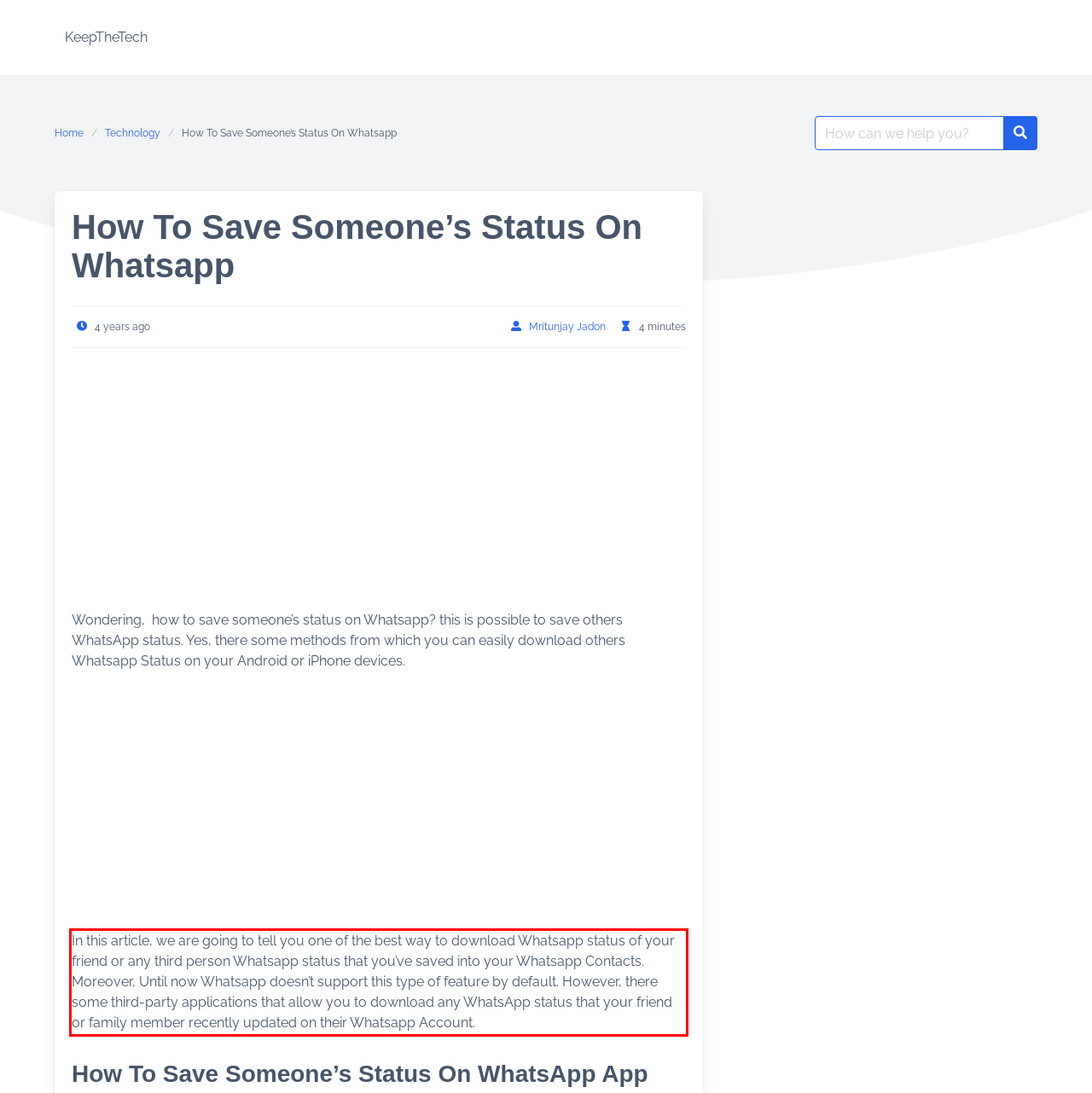The screenshot provided shows a webpage with a red bounding box. Apply OCR to the text within this red bounding box and provide the extracted content.

In this article, we are going to tell you one of the best way to download Whatsapp status of your friend or any third person Whatsapp status that you’ve saved into your Whatsapp Contacts. Moreover, Until now Whatsapp doesn’t support this type of feature by default. However, there some third-party applications that allow you to download any WhatsApp status that your friend or family member recently updated on their Whatsapp Account.